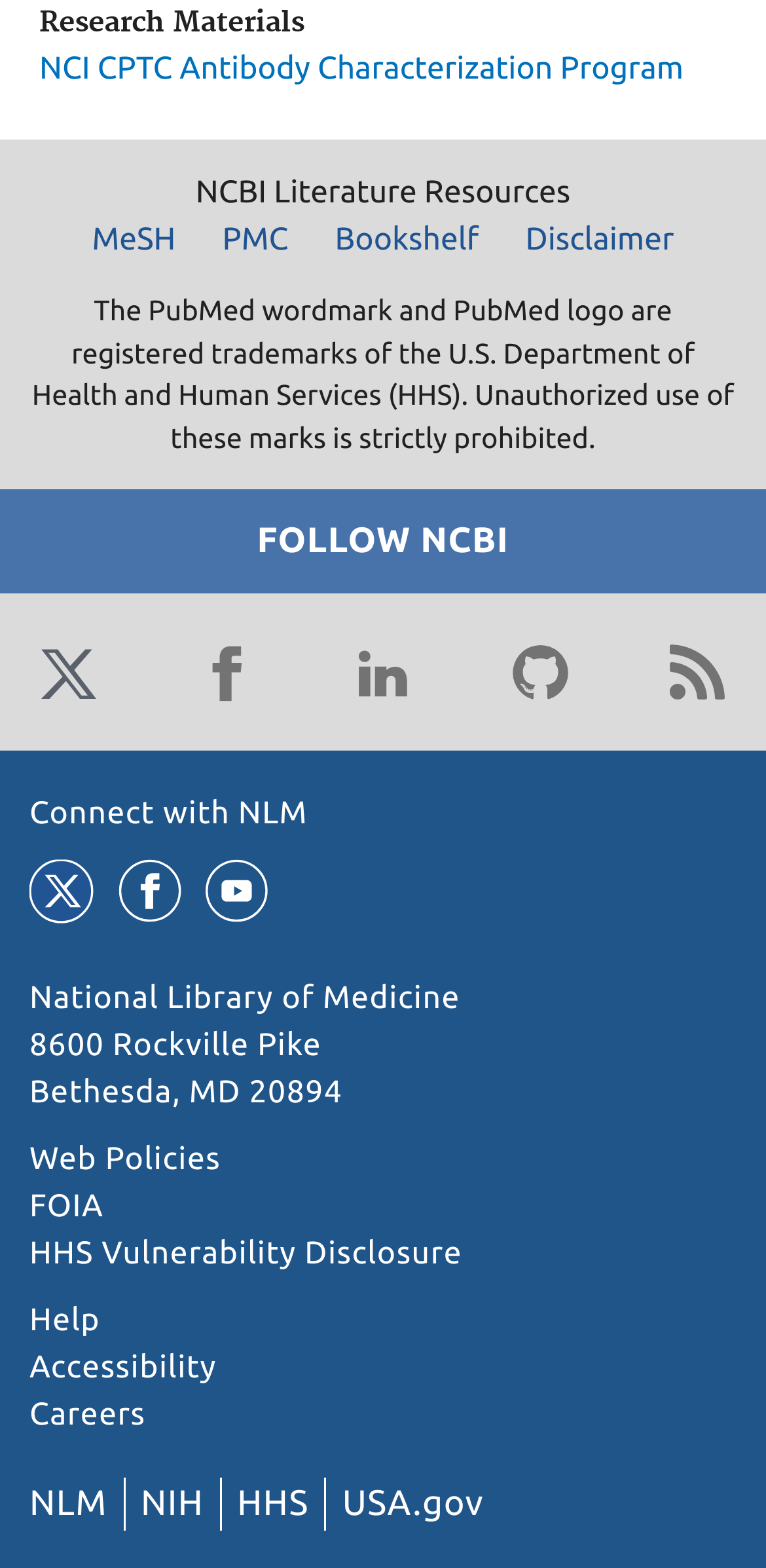What social media platforms are mentioned on the webpage?
Provide an in-depth answer to the question, covering all aspects.

The webpage has multiple link elements with images and text corresponding to different social media platforms, including Twitter, Facebook, LinkedIn, and YouTube.